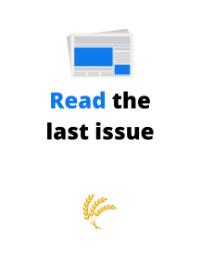Describe the image in great detail, covering all key points.

The image features a graphic promoting the latest edition of a newspaper, designed with a clean and modern aesthetic. At the top, an illustration of a newspaper is depicted, emphasizing the publication's focus. Below this image, the text boldly states "Read the last issue," with "Read" featured in blue and the rest of the phrase in a strong black font, inviting readers to engage with the content. At the bottom of the design, a small emblem of wheat signifies a connection to community and tradition, enhancing the overall theme of the newspaper as a source of trusted information. The composition is designed to attract attention and encourage readers to explore the most recent issue.